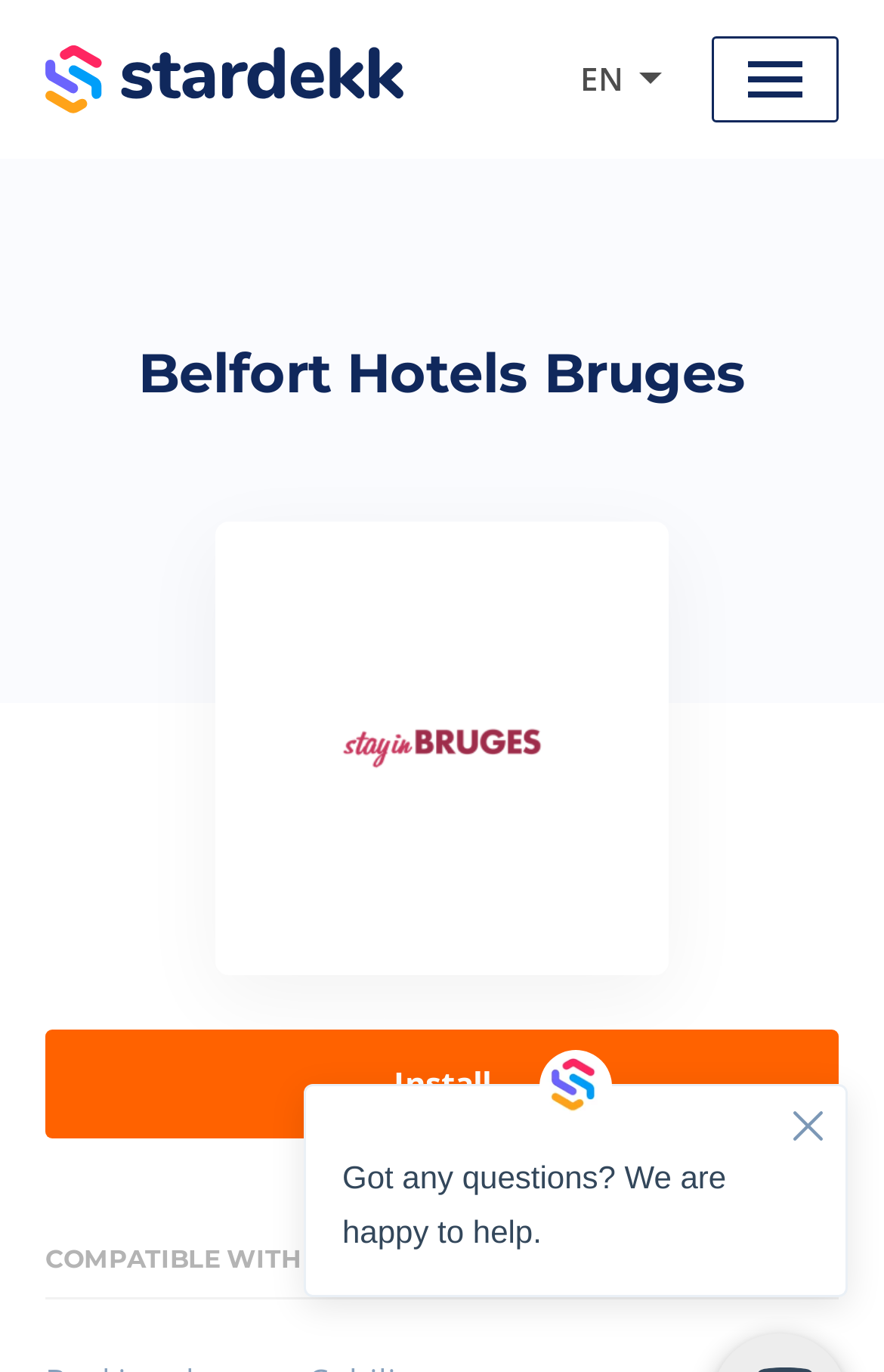What is the language of the webpage?
From the screenshot, provide a brief answer in one word or phrase.

EN